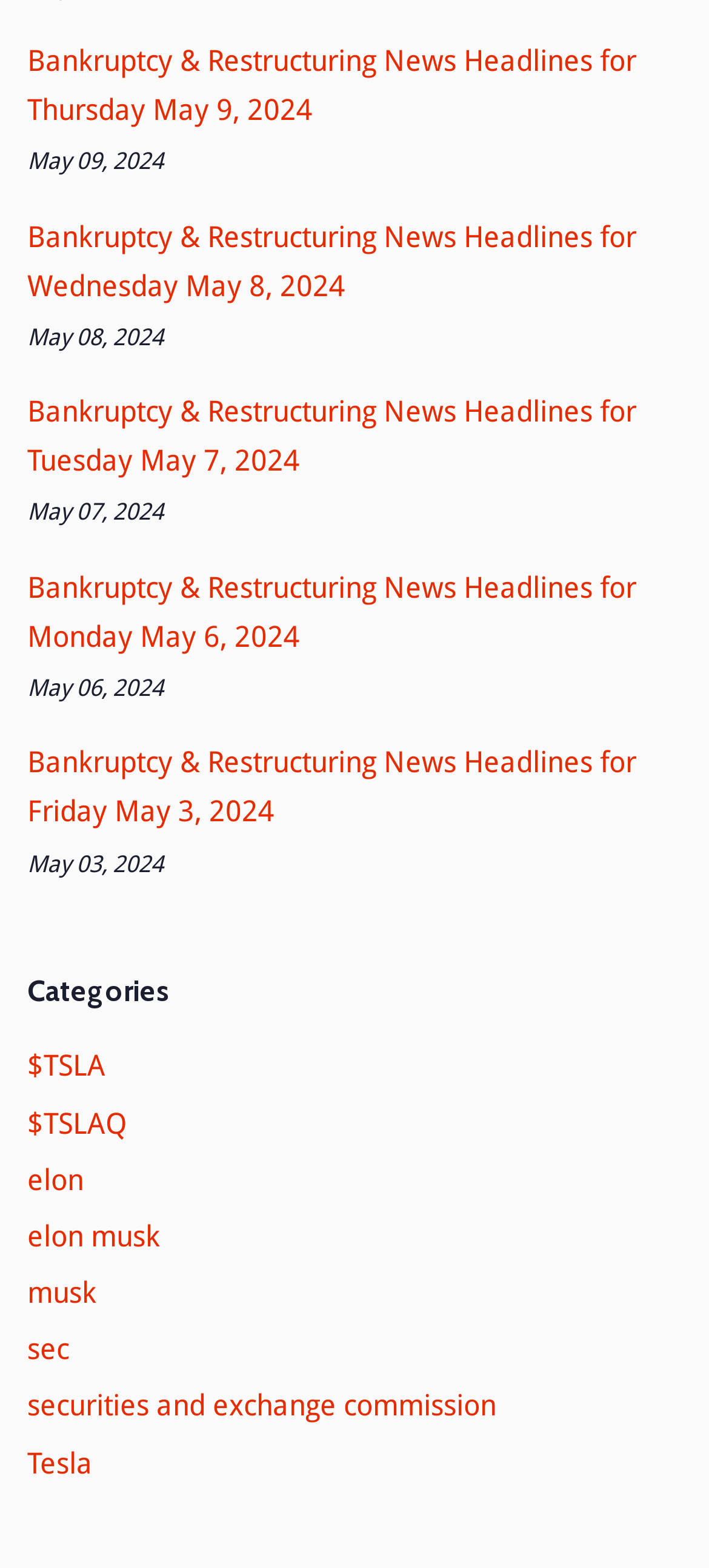How many links are listed under the 'Categories' section?
Using the visual information, answer the question in a single word or phrase.

8